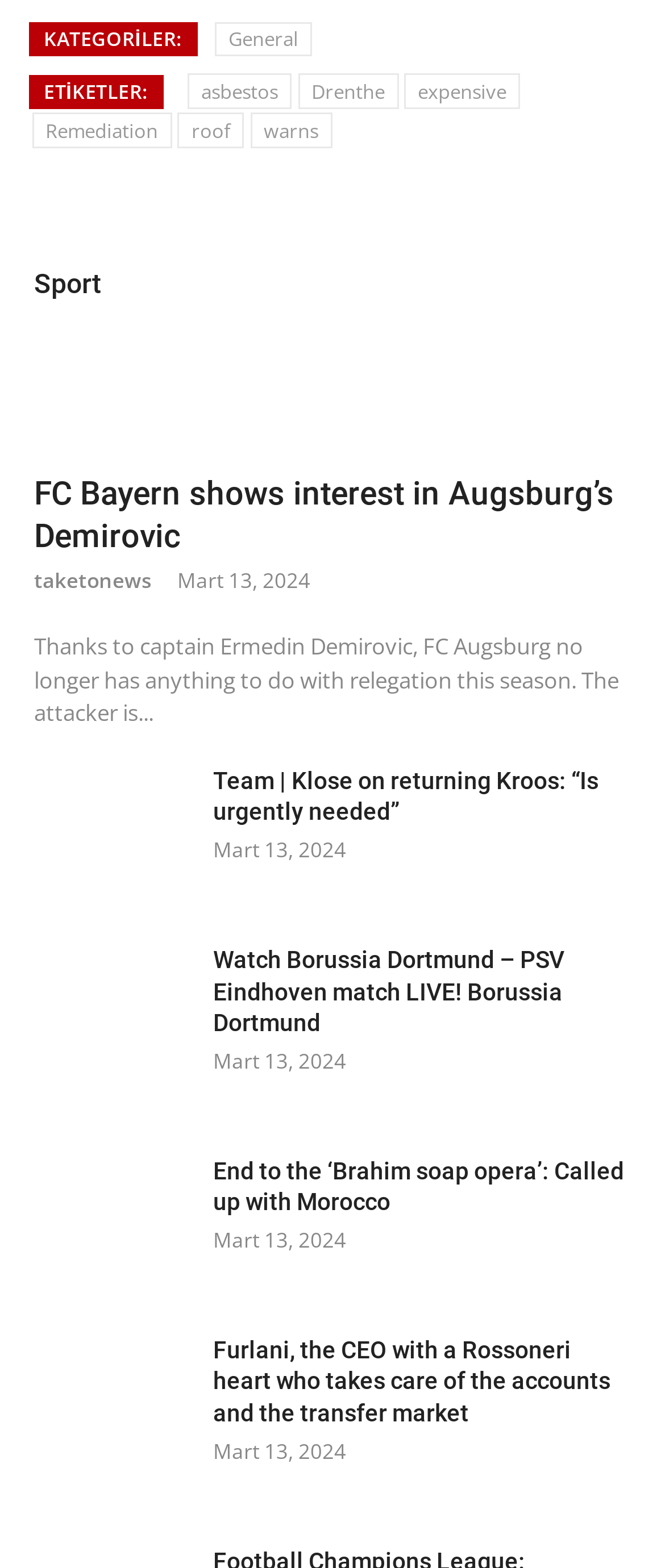Calculate the bounding box coordinates for the UI element based on the following description: "General". Ensure the coordinates are four float numbers between 0 and 1, i.e., [left, top, right, bottom].

[0.323, 0.014, 0.47, 0.036]